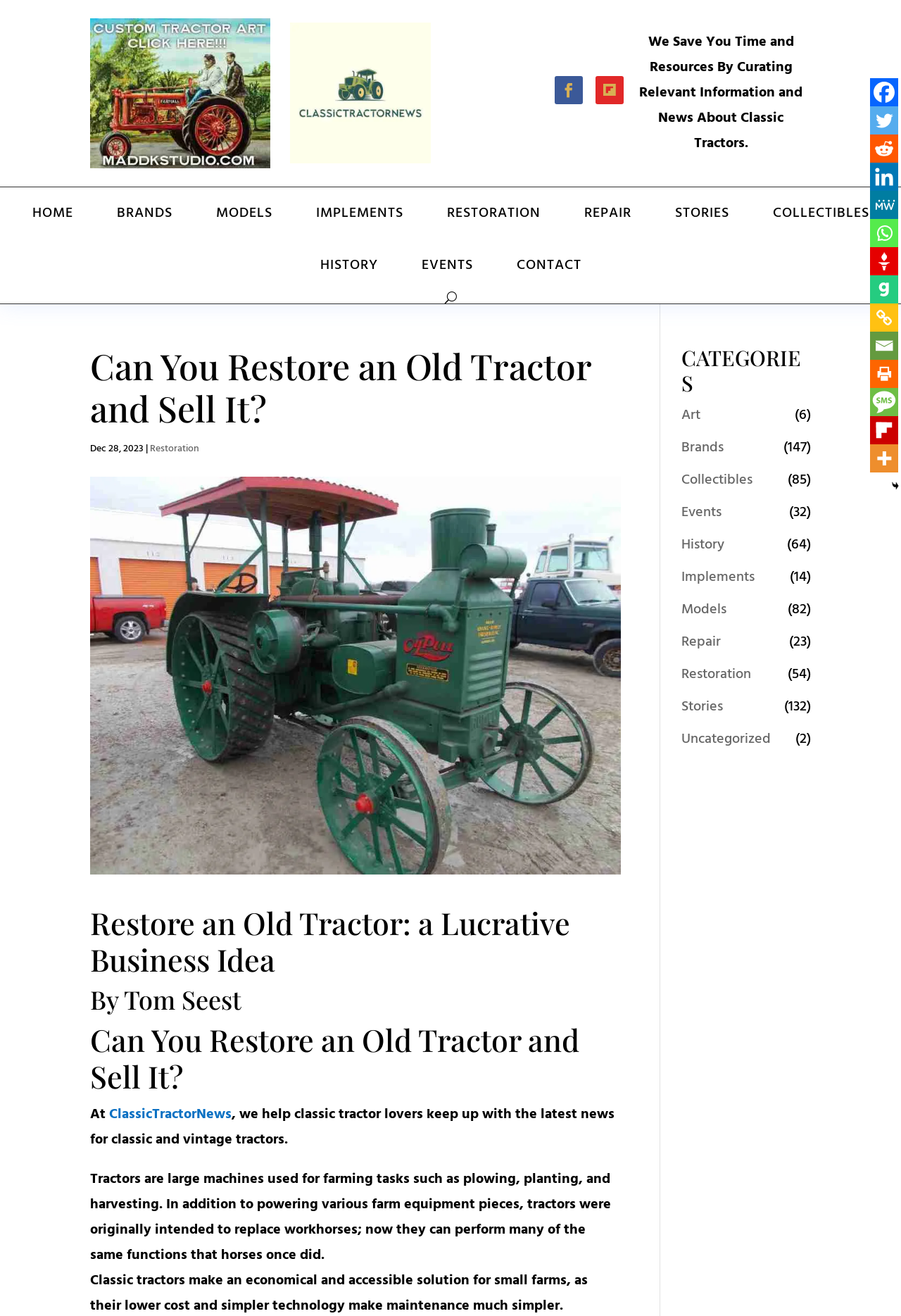Please specify the bounding box coordinates of the area that should be clicked to accomplish the following instruction: "View the company profile". The coordinates should consist of four float numbers between 0 and 1, i.e., [left, top, right, bottom].

None